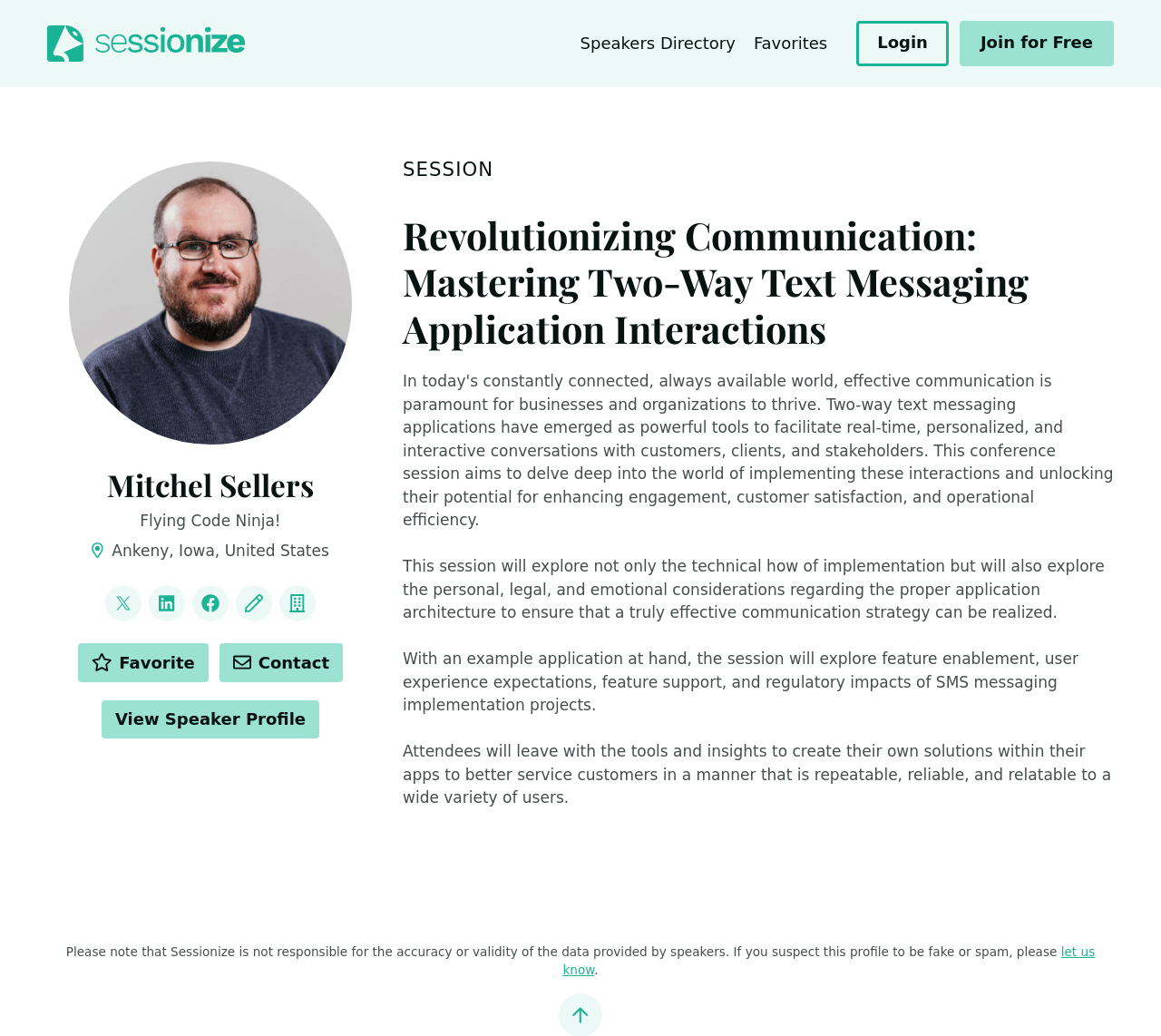Please specify the bounding box coordinates of the area that should be clicked to accomplish the following instruction: "View Sessionize profile". The coordinates should consist of four float numbers between 0 and 1, i.e., [left, top, right, bottom].

[0.041, 0.025, 0.211, 0.06]